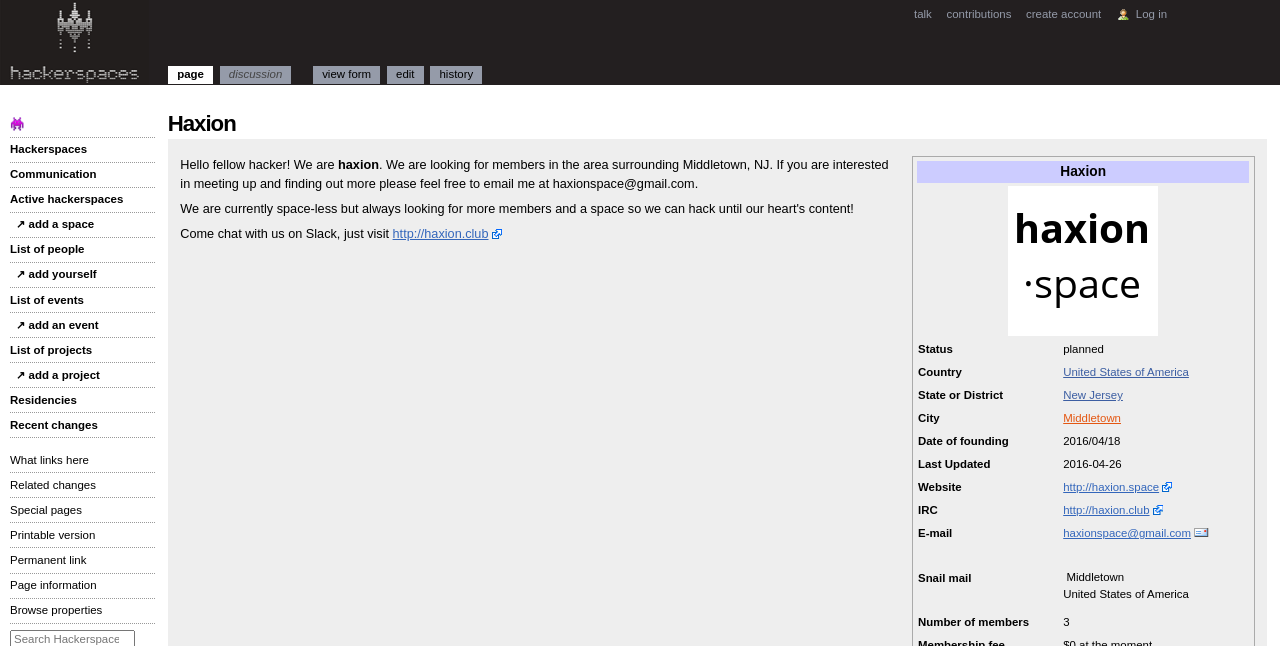Illustrate the webpage with a detailed description.

The webpage is about Haxion, a hackerspace located in Middletown, New Jersey, United States. At the top of the page, there is a heading "Haxion" and a table with several rows, each containing information about the hackerspace, such as its status, country, state or district, city, date of founding, last updated, website, IRC, email, snail mail, and number of members.

Below the table, there is a brief introduction to Haxion, stating that it is looking for members in the surrounding area and providing an email address for interested individuals to contact. There is also an invitation to chat with the group on Slack.

On the left side of the page, there is a menu with several links, including "page", "discussion", "view form", "edit", "history", "talk", "contributions", "create account", and "Log in". There are also links to other related pages, such as "Hackerspaces", "Communication", "Active hackerspaces", and "List of people".

At the top left corner of the page, there is a link to visit the main page, and next to it, there is a link with a robot icon. On the right side of the page, there is an image of the Haxion logo, which is a link to the hackerspace's website.

Overall, the webpage provides information about Haxion and its activities, as well as links to related resources and pages.